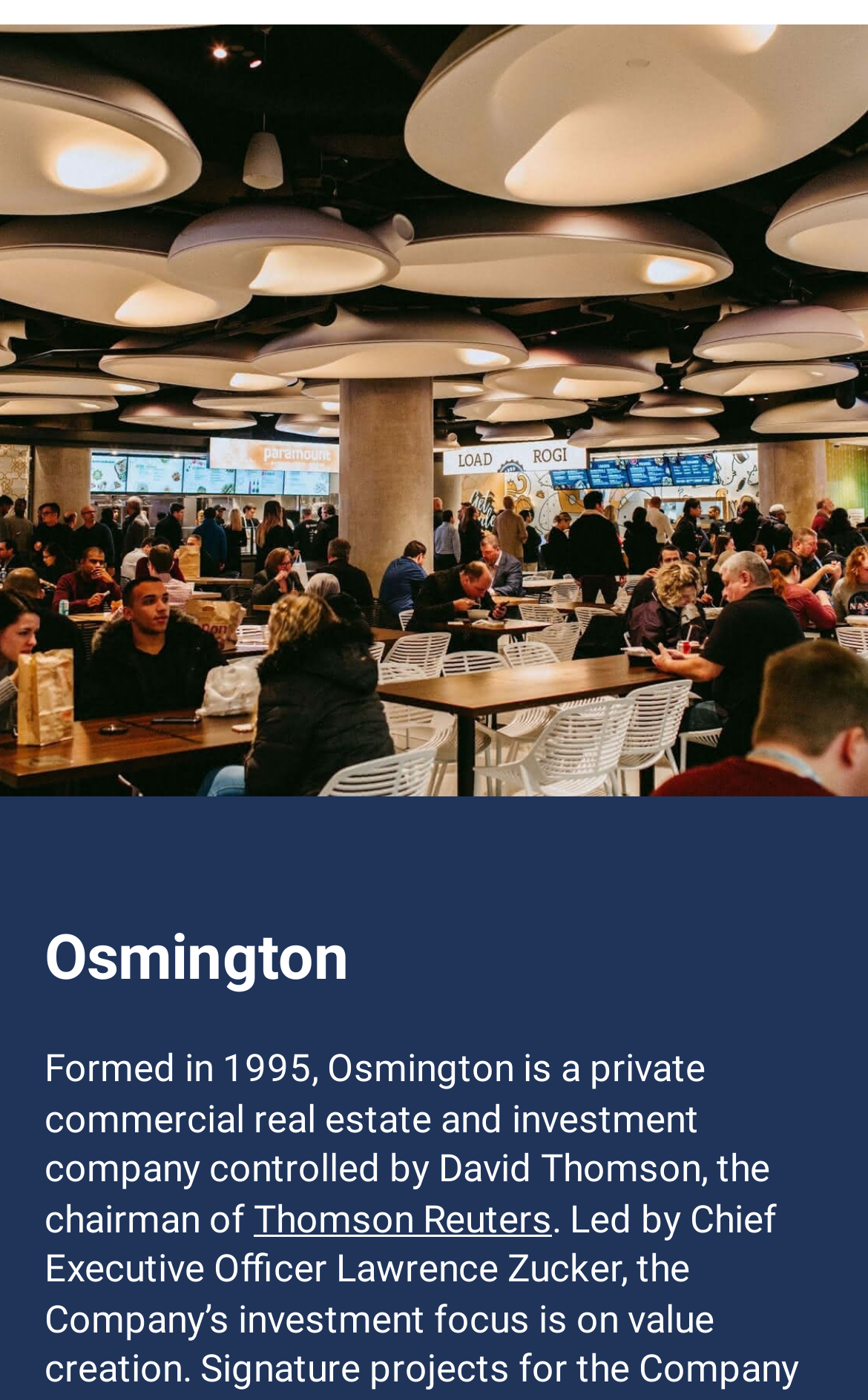Determine the bounding box of the UI element mentioned here: "Thomson Reuters". The coordinates must be in the format [left, top, right, bottom] with values ranging from 0 to 1.

[0.292, 0.854, 0.636, 0.886]